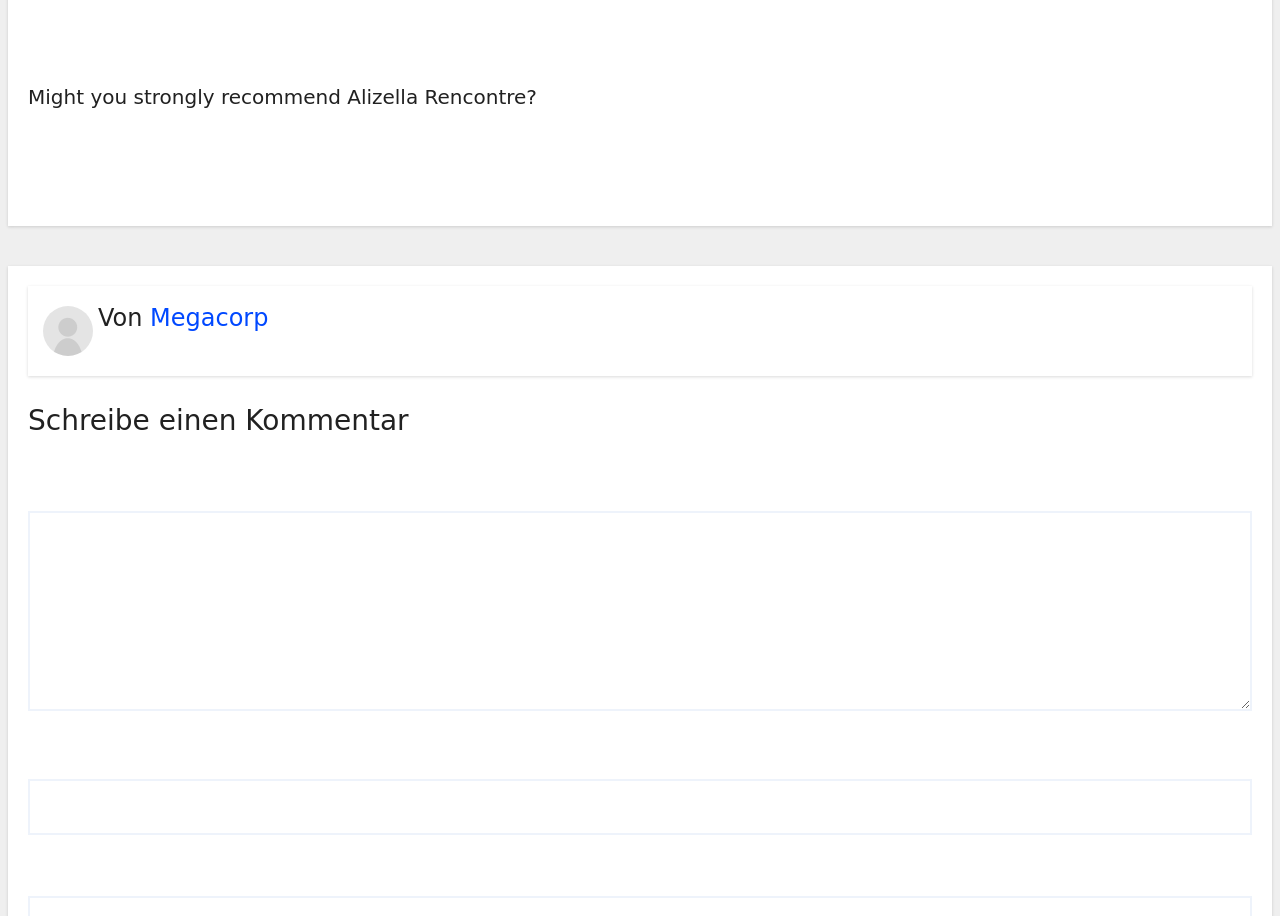What is the name of the company mentioned on the webpage?
Based on the visual content, answer with a single word or a brief phrase.

Megacorp